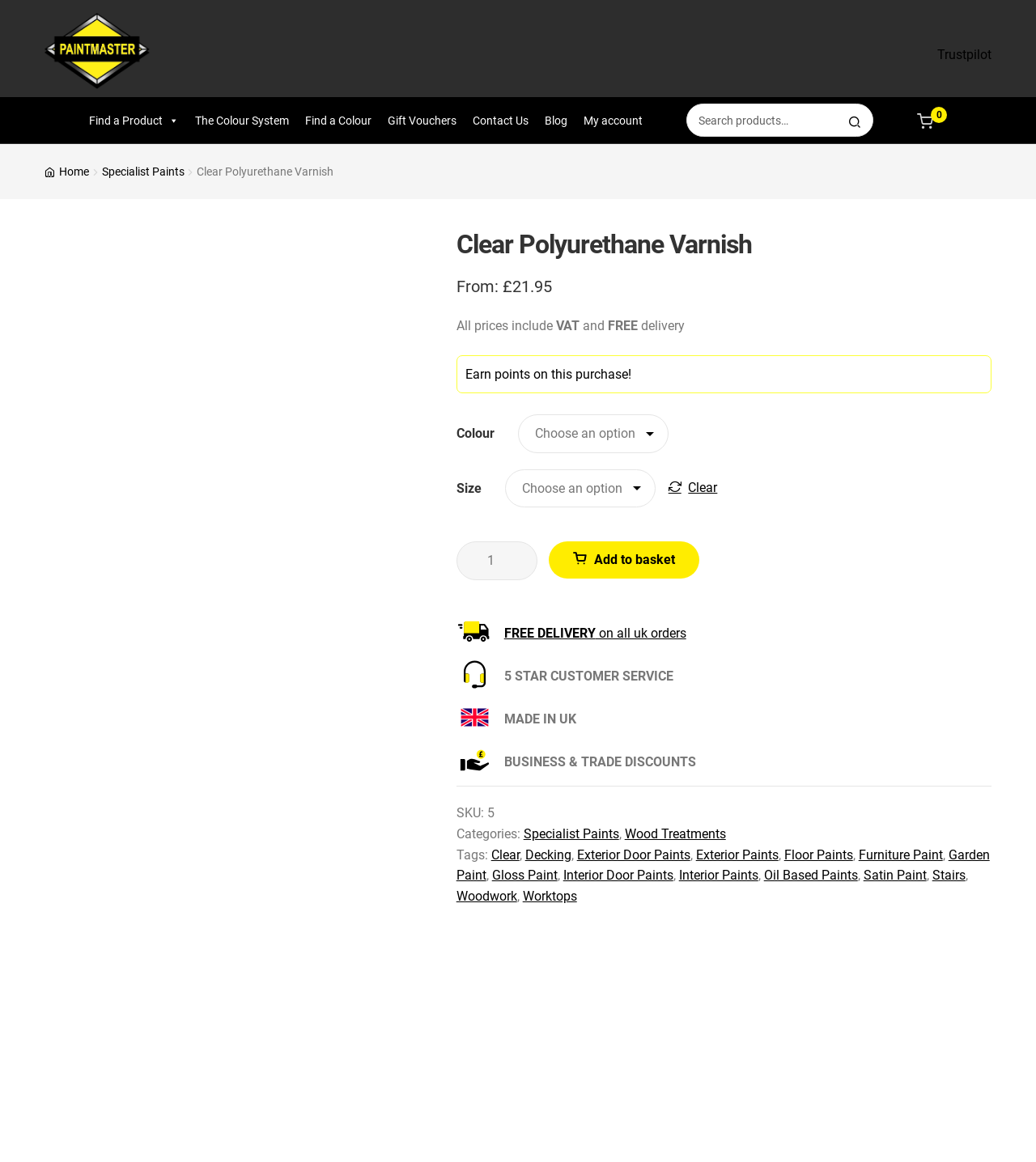Can you identify the bounding box coordinates of the clickable region needed to carry out this instruction: 'Search for a product'? The coordinates should be four float numbers within the range of 0 to 1, stated as [left, top, right, bottom].

[0.663, 0.089, 0.843, 0.117]